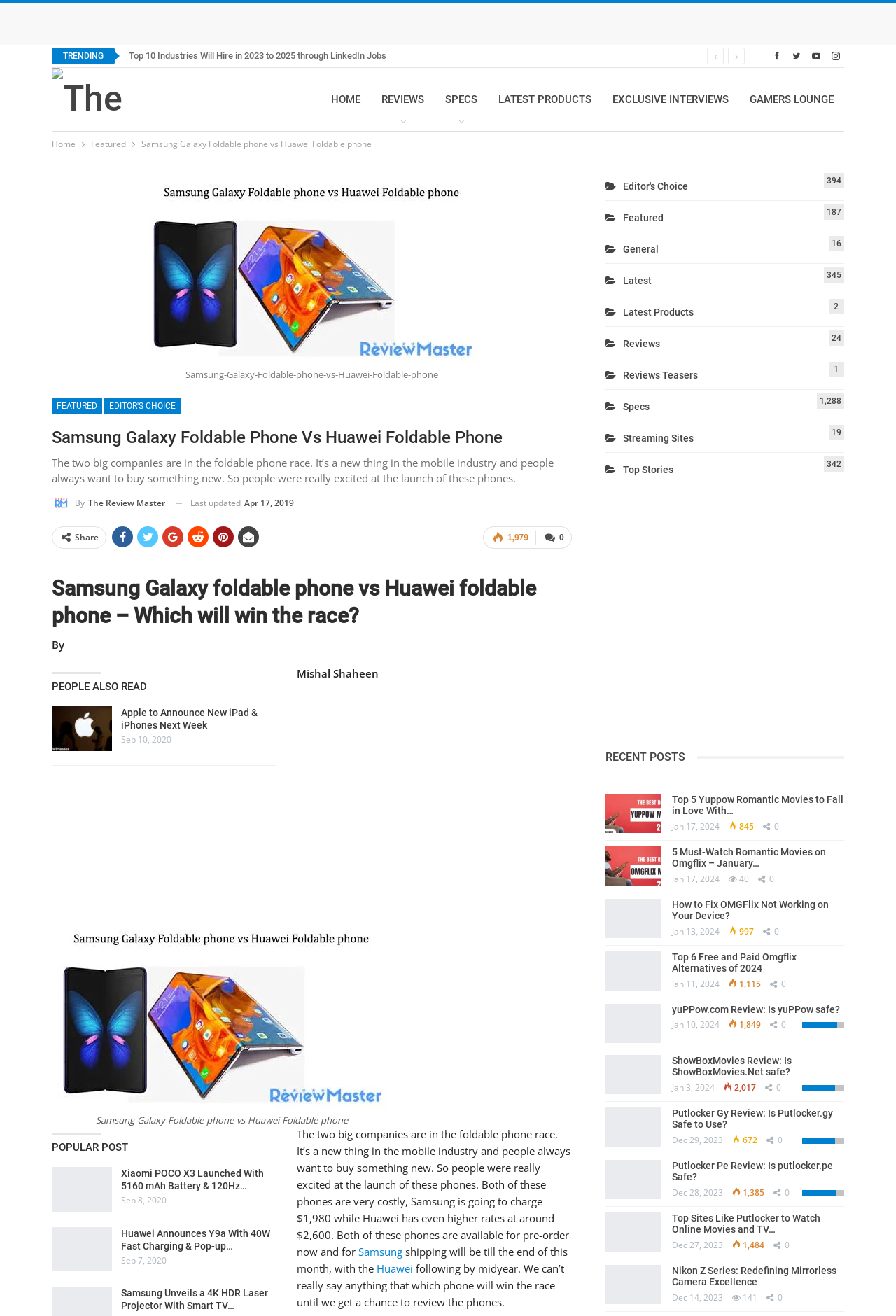Respond to the question below with a single word or phrase:
What is the price of the Samsung Galaxy foldable phone?

$1,980